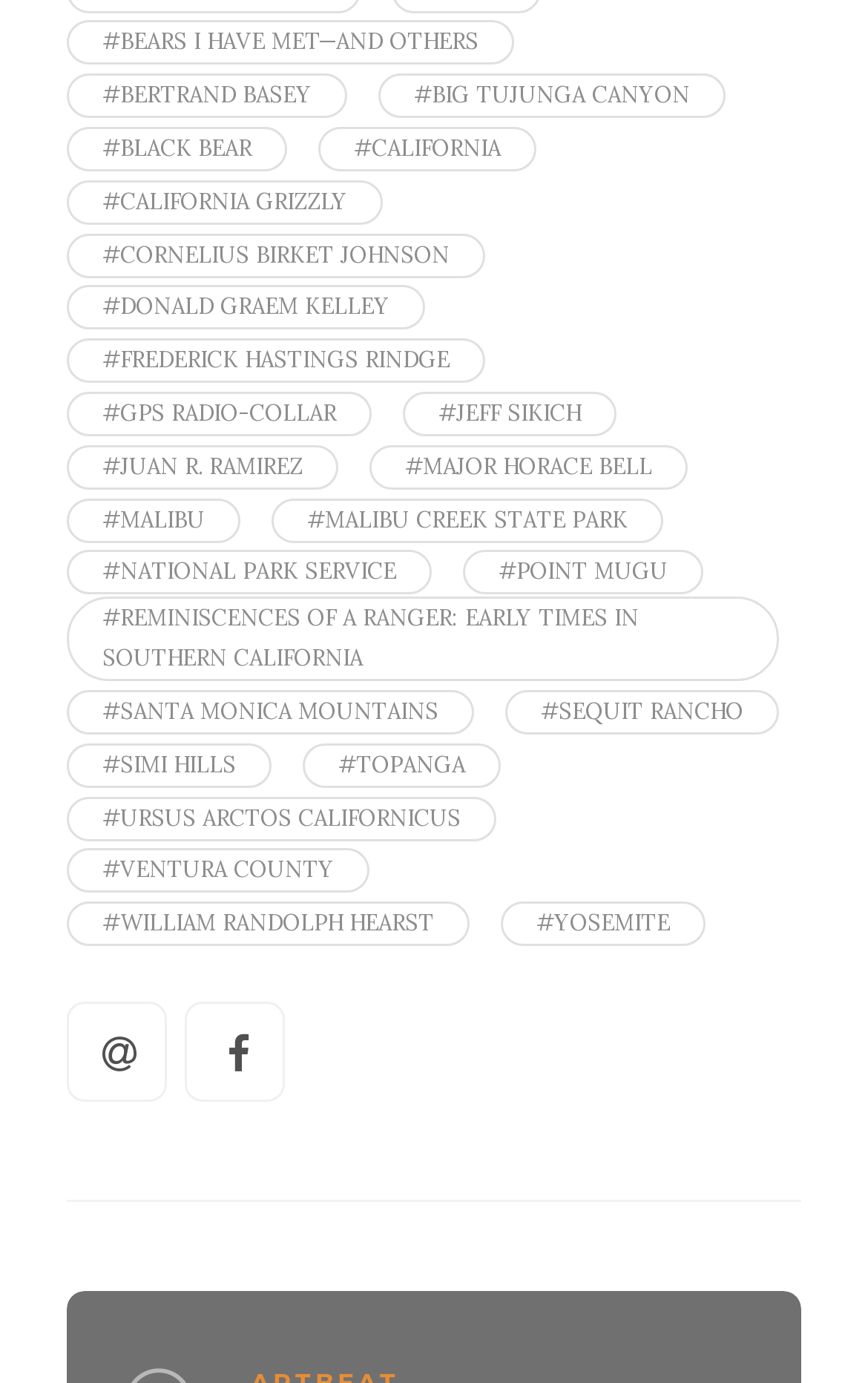Use a single word or phrase to answer the question:
What is the last link on the webpage?

YOSEMITE